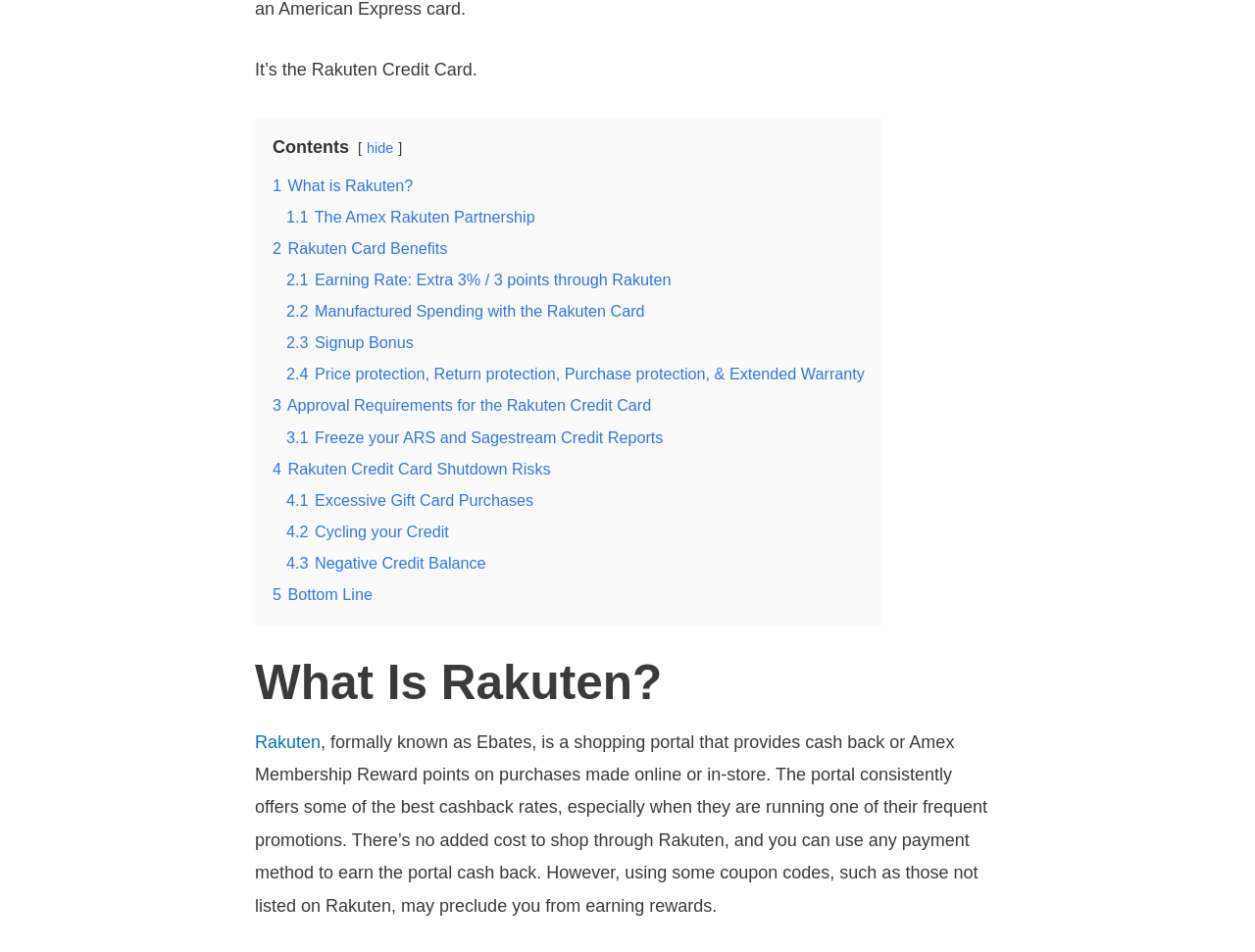Please specify the bounding box coordinates of the clickable region to carry out the following instruction: "Click 'What is Rakuten?'". The coordinates should be four float numbers between 0 and 1, in the format [left, top, right, bottom].

[0.217, 0.185, 0.329, 0.204]